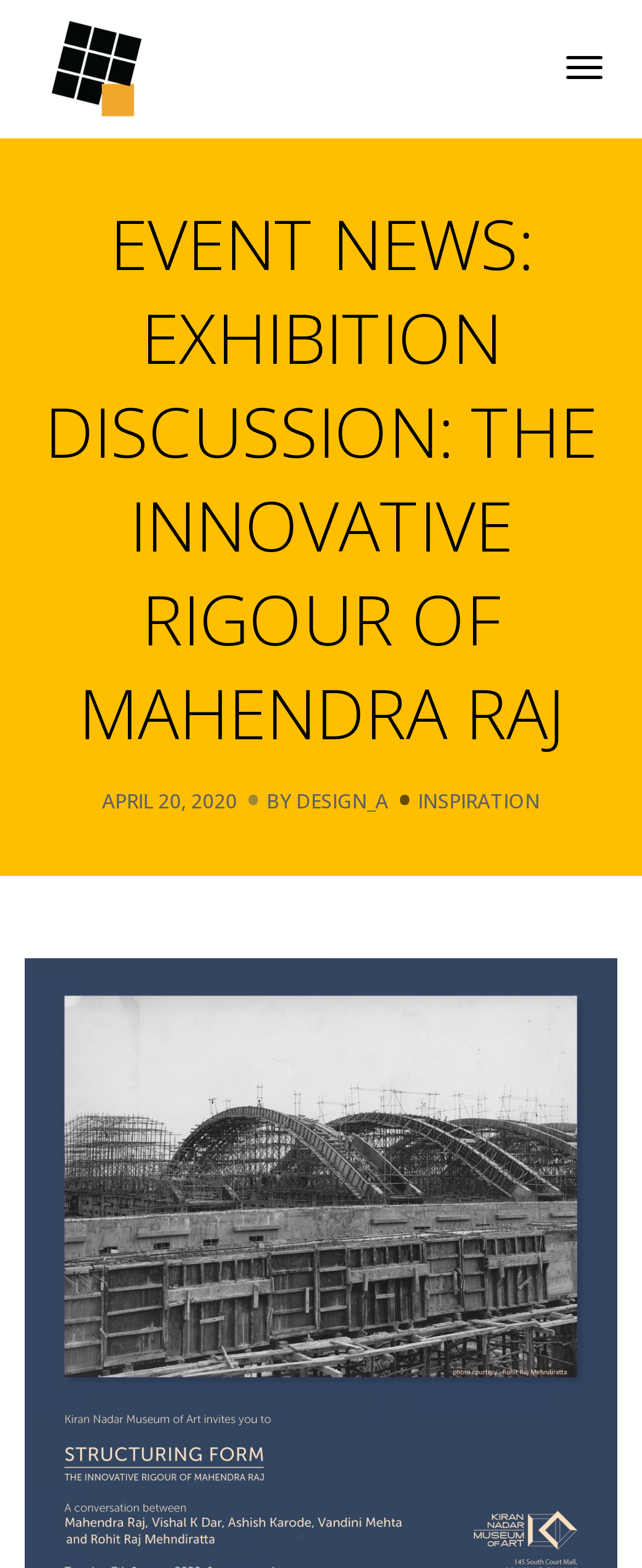Extract the main title from the webpage and generate its text.

EVENT NEWS: EXHIBITION DISCUSSION: THE INNOVATIVE RIGOUR OF MAHENDRA RAJ